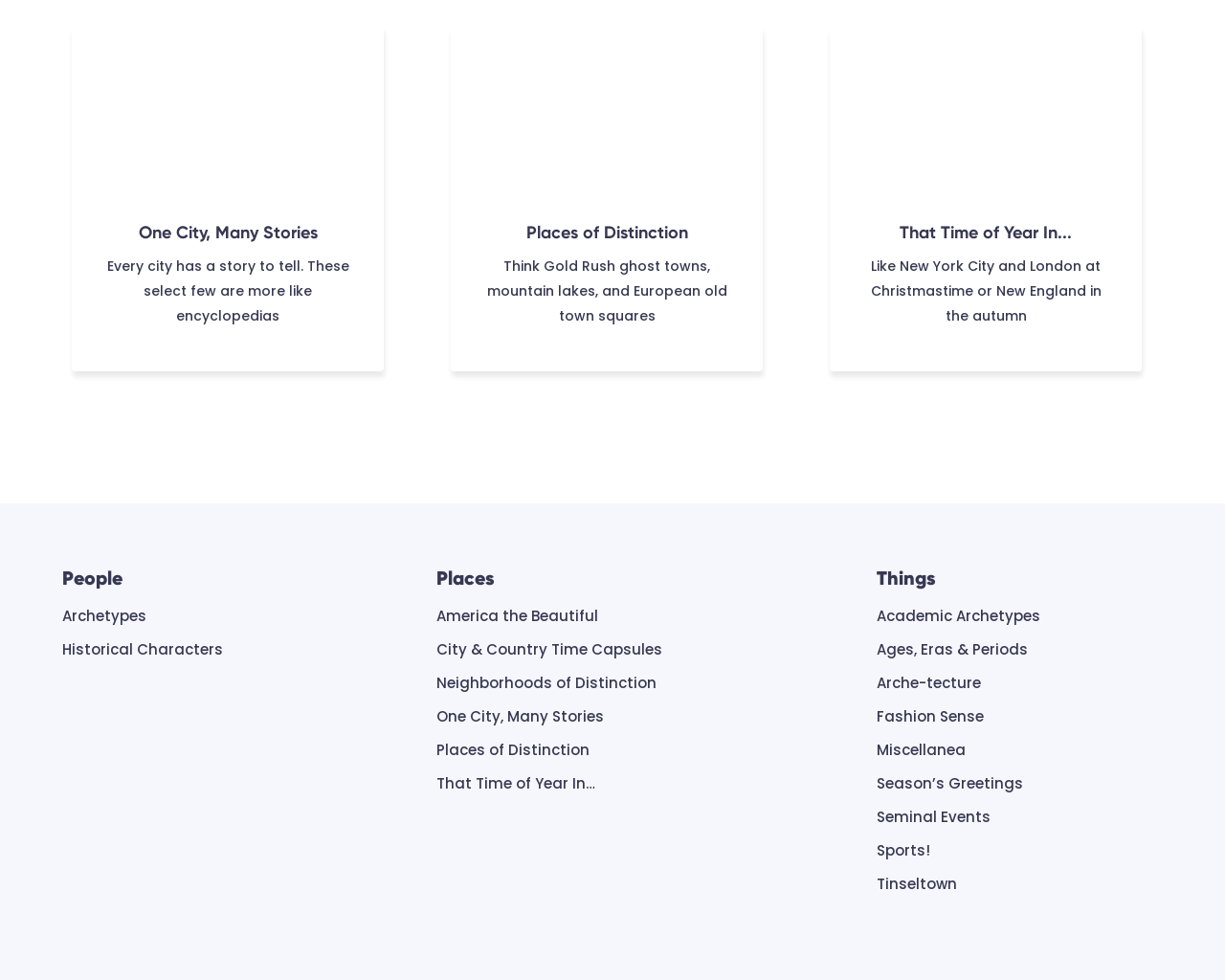How many categories are listed under 'People'?
Provide a well-explained and detailed answer to the question.

Under the 'People' heading, there are three links: 'People', 'Archetypes', and 'Historical Characters', which suggests that there are three categories listed.